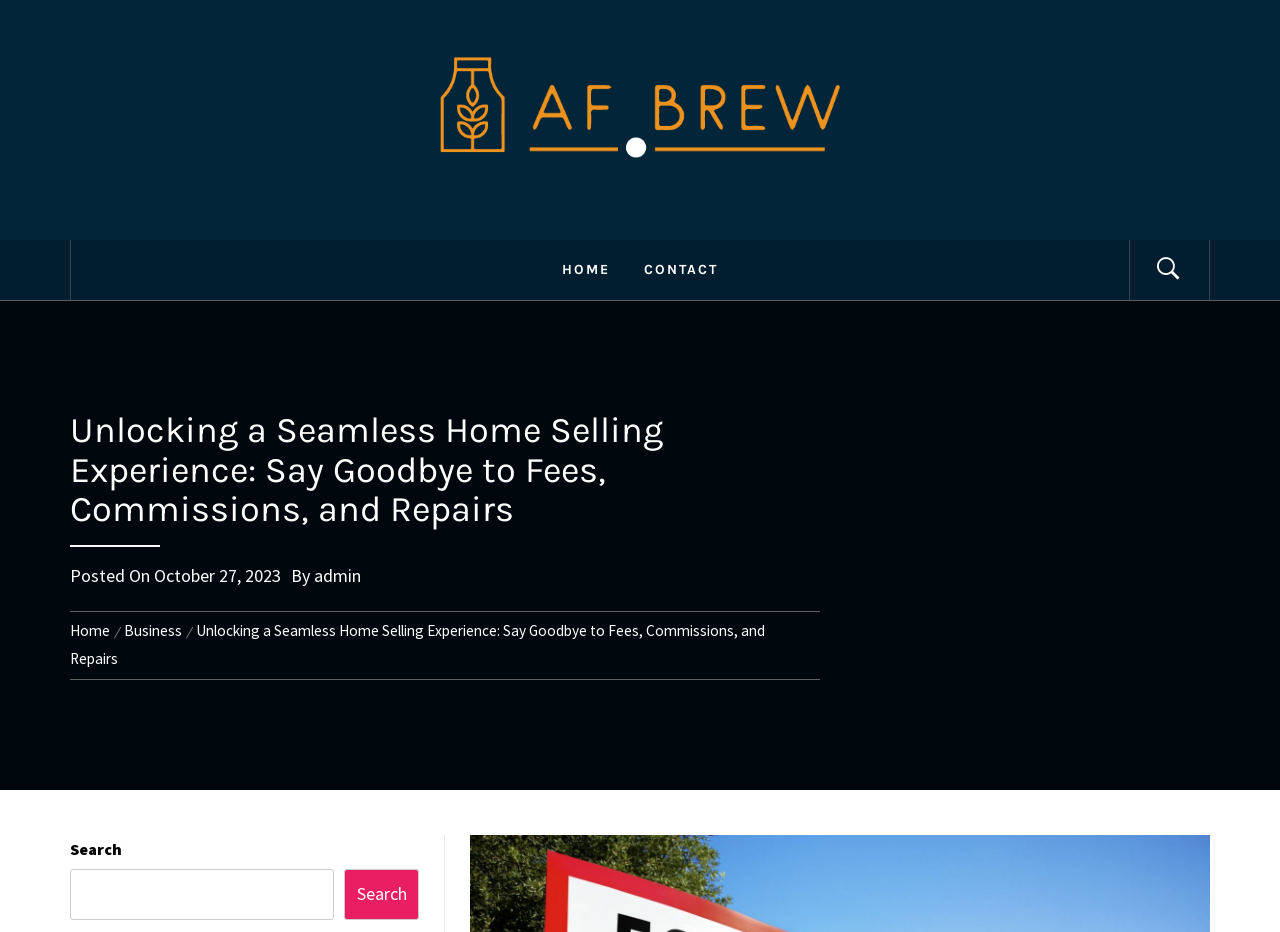Answer the following in one word or a short phrase: 
What is the second item in the breadcrumb navigation?

Business